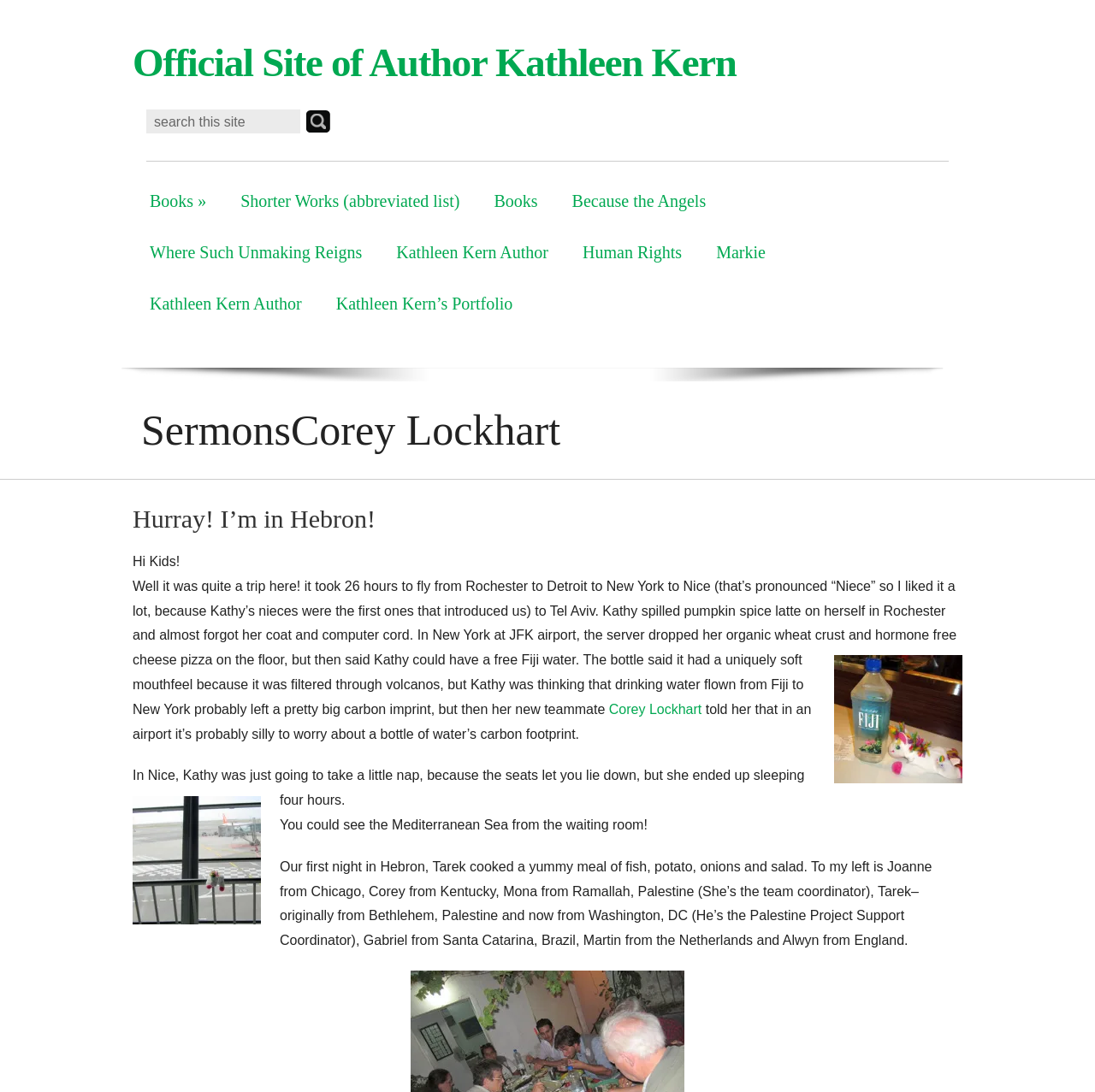What is the name of the team coordinator?
Please ensure your answer to the question is detailed and covers all necessary aspects.

The name of the team coordinator is Mona, which is indicated by the text 'Mona from Ramallah, Palestine (She’s the team coordinator)'.